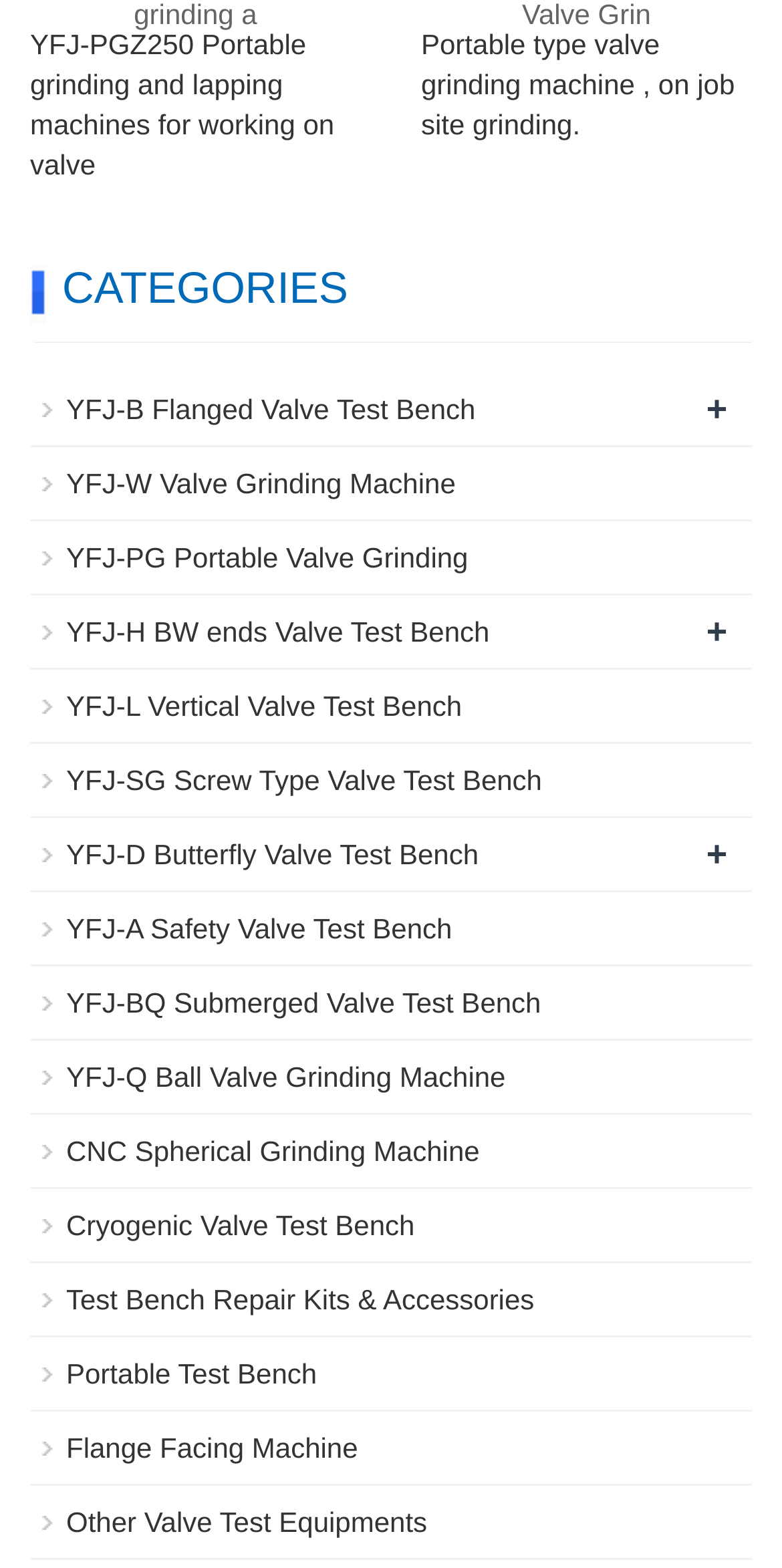How many '+' symbols are there on the page?
Give a single word or phrase as your answer by examining the image.

3